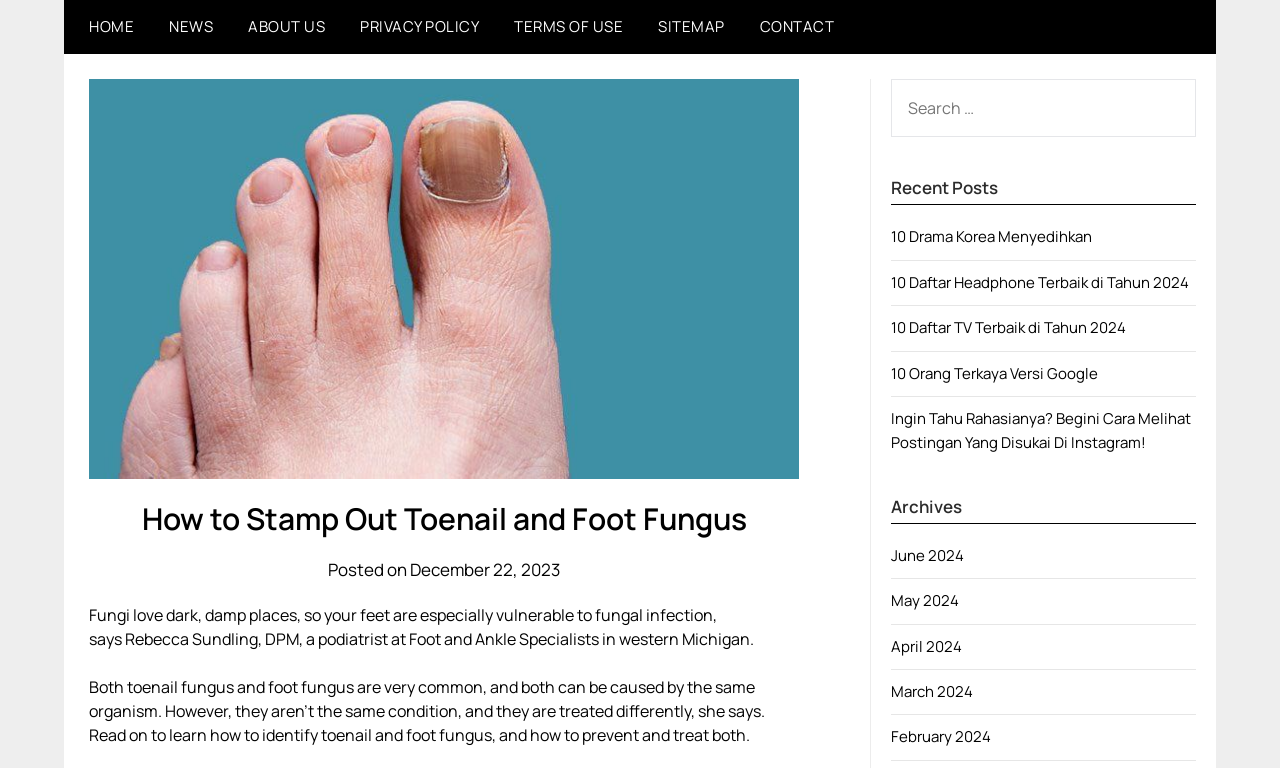Please determine the bounding box coordinates of the element to click on in order to accomplish the following task: "Read about Africa". Ensure the coordinates are four float numbers ranging from 0 to 1, i.e., [left, top, right, bottom].

None